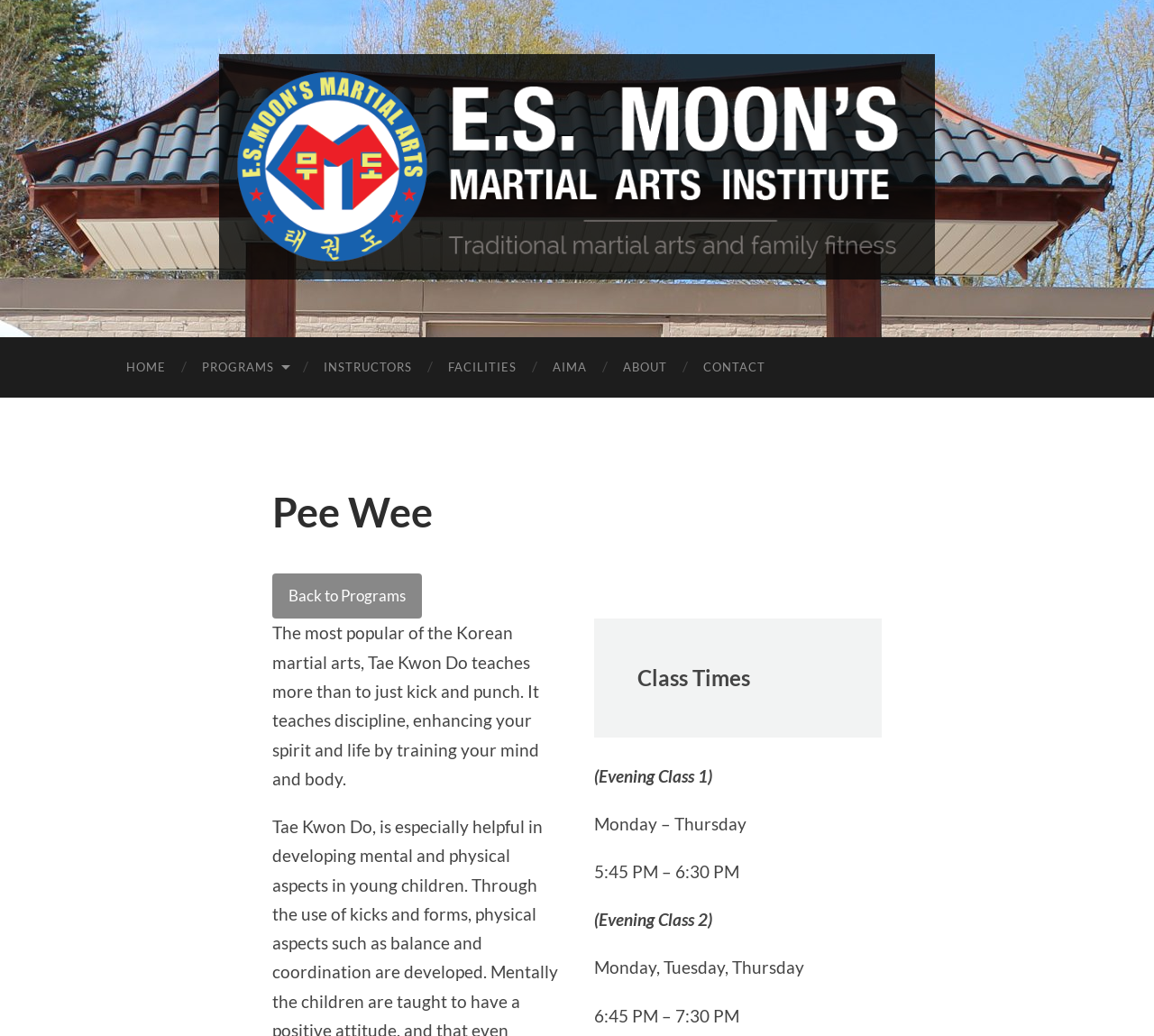Extract the bounding box coordinates of the UI element described by: "Contact". The coordinates should include four float numbers ranging from 0 to 1, e.g., [left, top, right, bottom].

[0.594, 0.325, 0.679, 0.384]